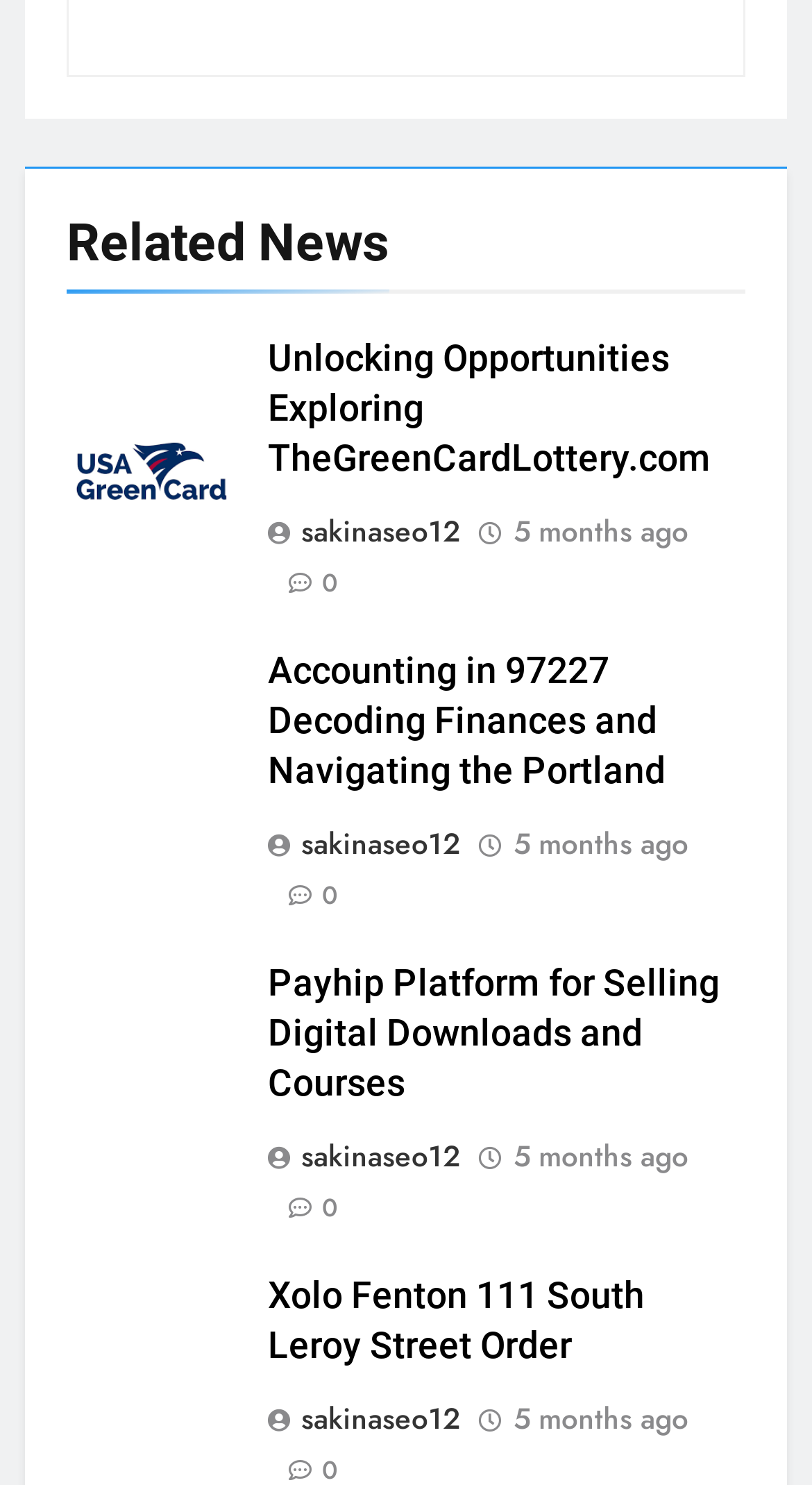Please identify the coordinates of the bounding box for the clickable region that will accomplish this instruction: "Check the time of article publication".

[0.632, 0.347, 0.847, 0.372]